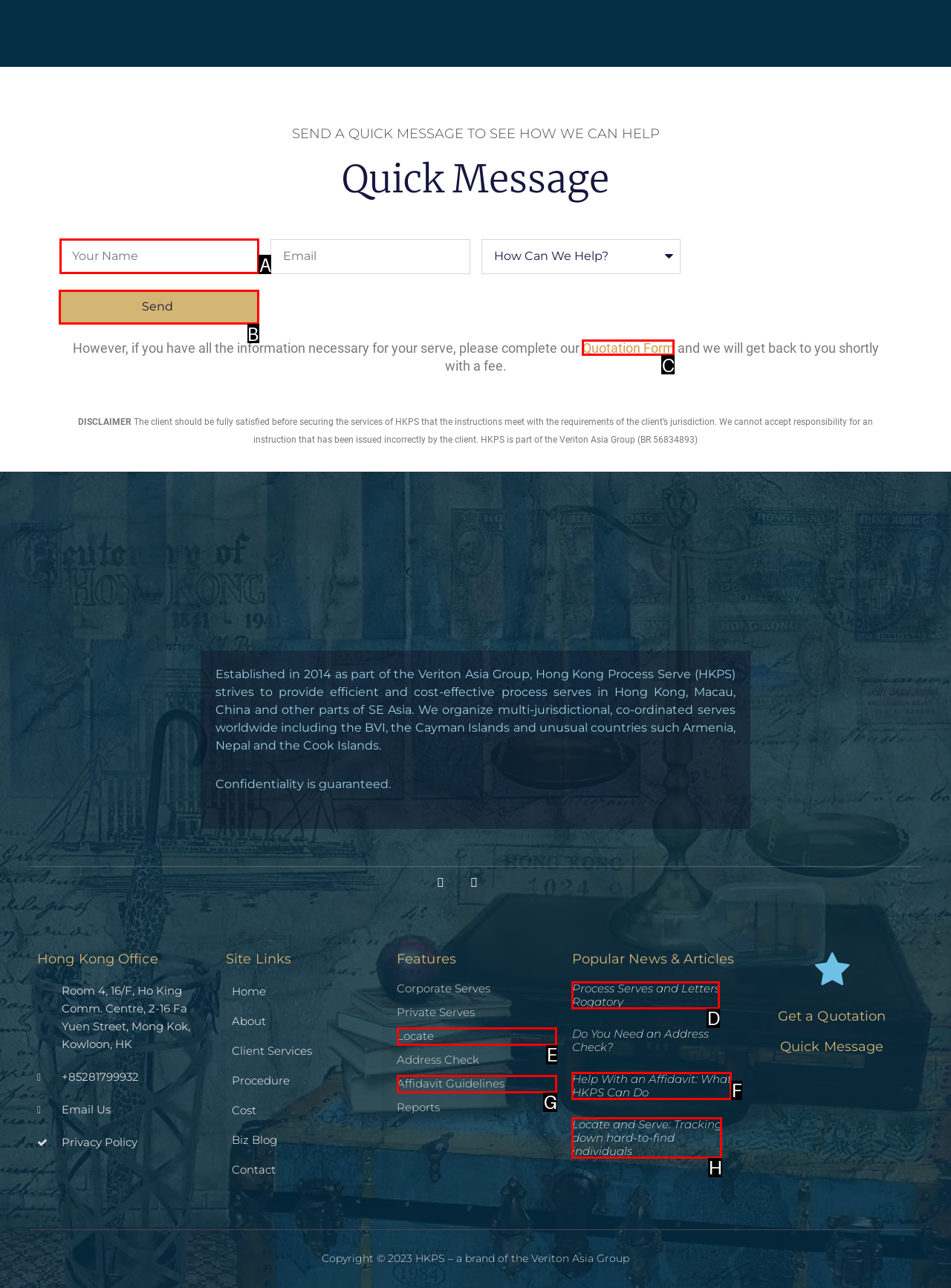Point out the option that needs to be clicked to fulfill the following instruction: Click Send
Answer with the letter of the appropriate choice from the listed options.

B